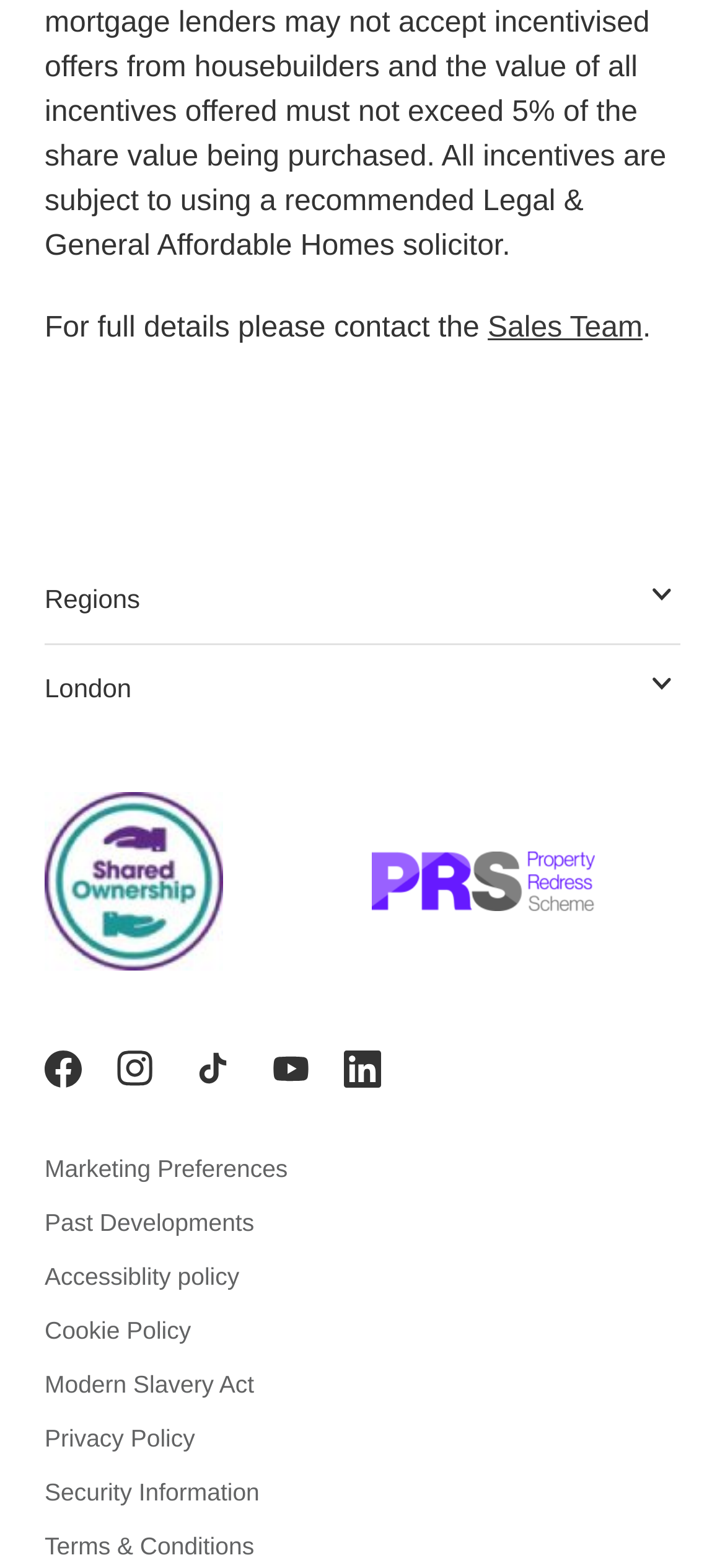Using the description "Terms & Conditions", locate and provide the bounding box of the UI element.

[0.062, 0.977, 0.351, 0.995]